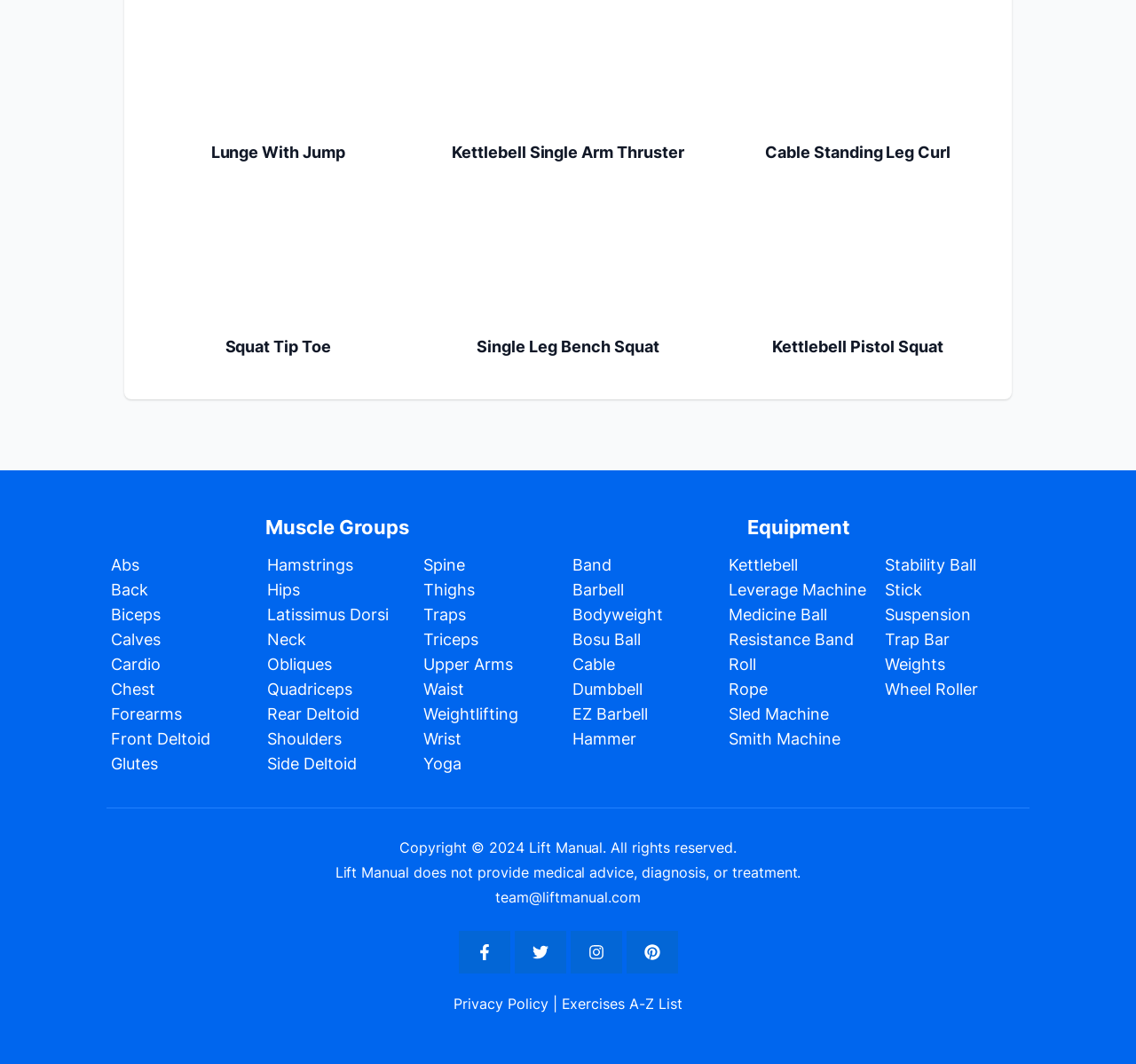Please identify the bounding box coordinates of where to click in order to follow the instruction: "Click on Lunge With Jump".

[0.125, 0.05, 0.365, 0.068]